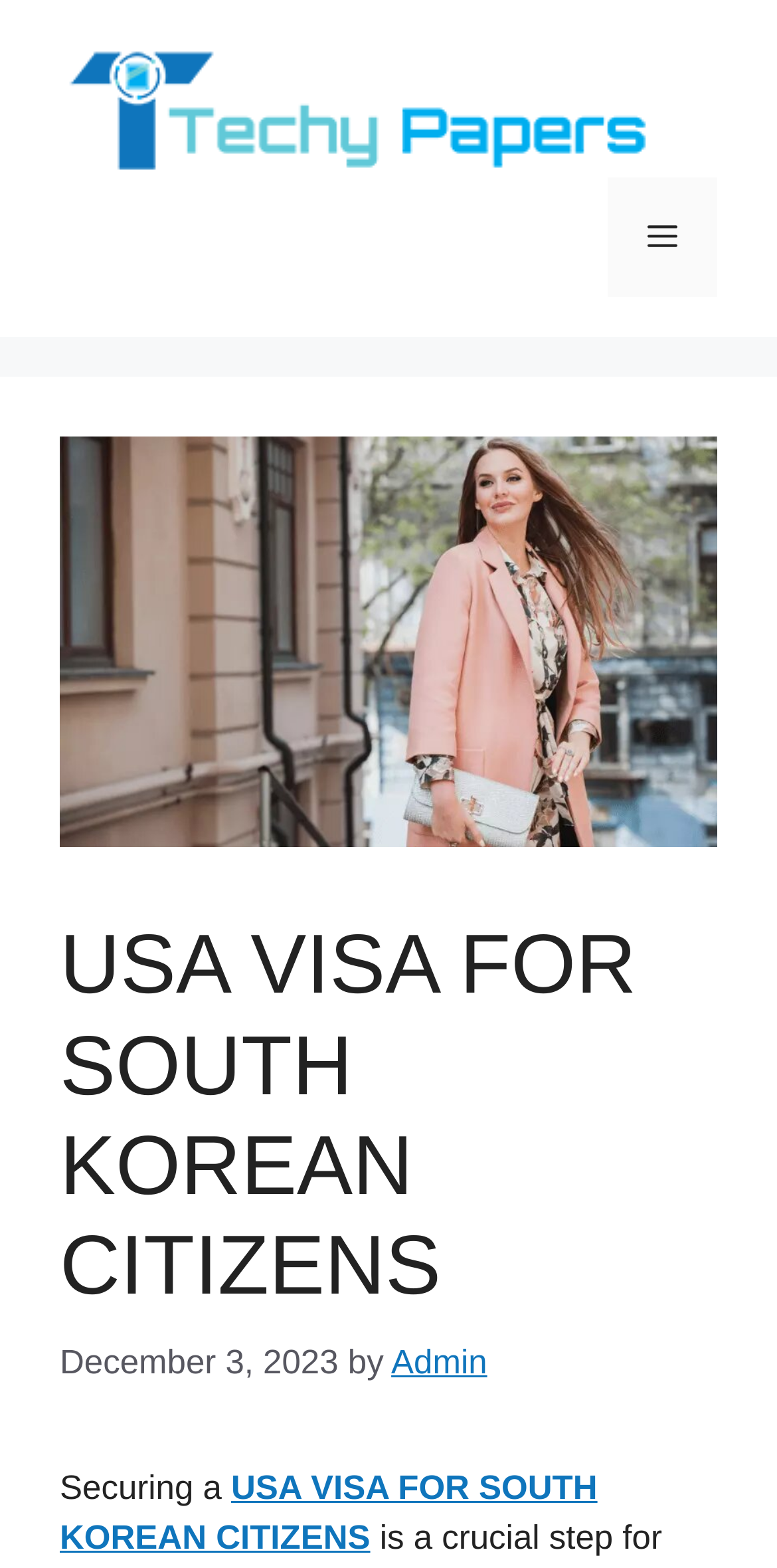Using the information from the screenshot, answer the following question thoroughly:
What is the main topic of the article?

The main topic of the article can be found in the main heading, which says 'USA VISA FOR SOUTH KOREAN CITIZENS'.